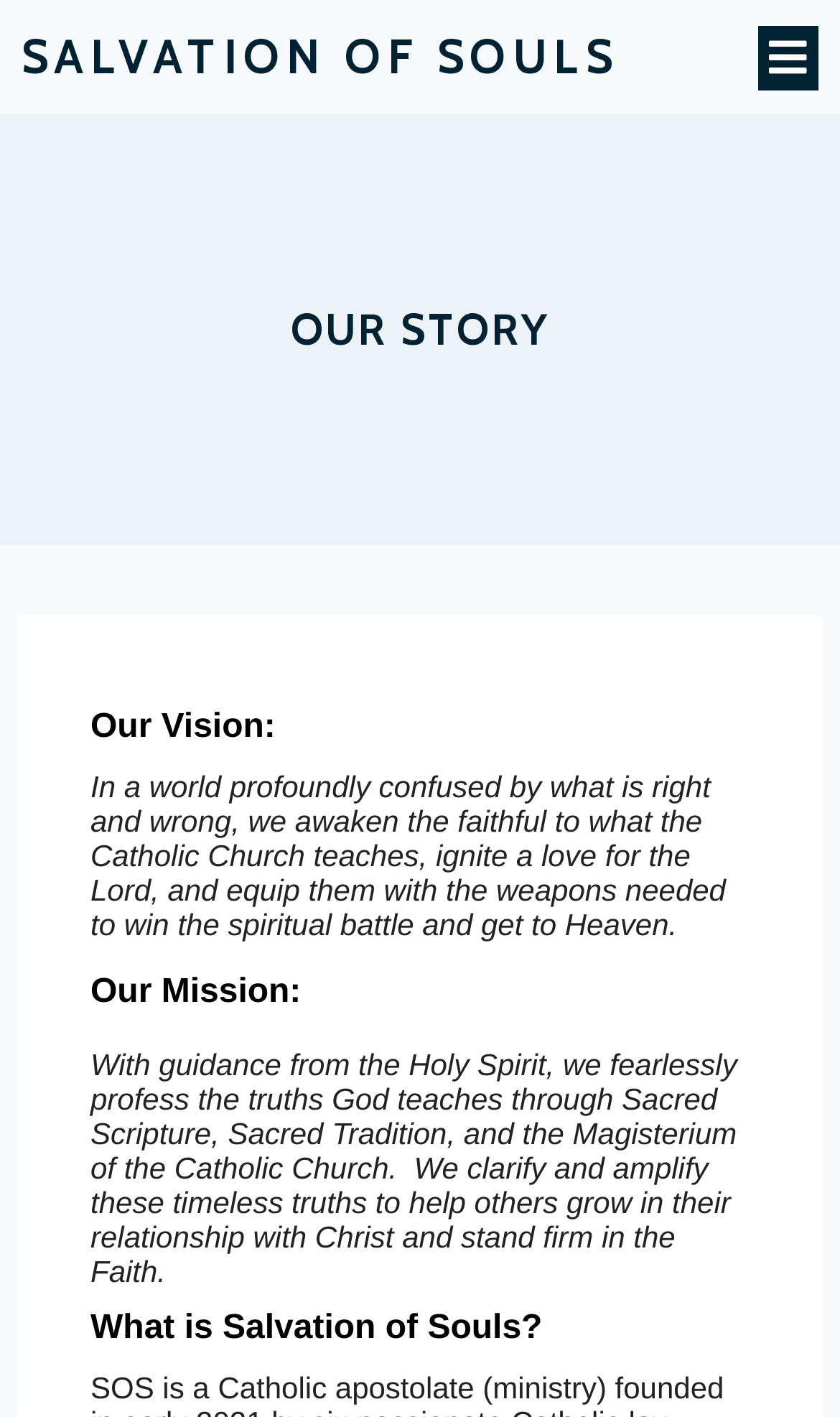Offer a comprehensive description of the webpage’s content and structure.

The webpage is about Salvation of Souls, a Catholic organization. At the top, there is a prominent link with the organization's name, "SALVATION OF SOULS", which takes up most of the width of the page. Below this link, there is a heading titled "OUR STORY". 

Under the "OUR STORY" heading, there are four paragraphs of text. The first paragraph is titled "Our Vision:" and describes the organization's goal of awakening the faithful to Catholic teachings and equipping them to win the spiritual battle. The second paragraph is titled "Our Mission:" and explains how the organization professes and amplifies Catholic truths to help others grow in their relationship with Christ. The third paragraph, titled "What is Salvation of Souls?", appears to introduce the organization itself.